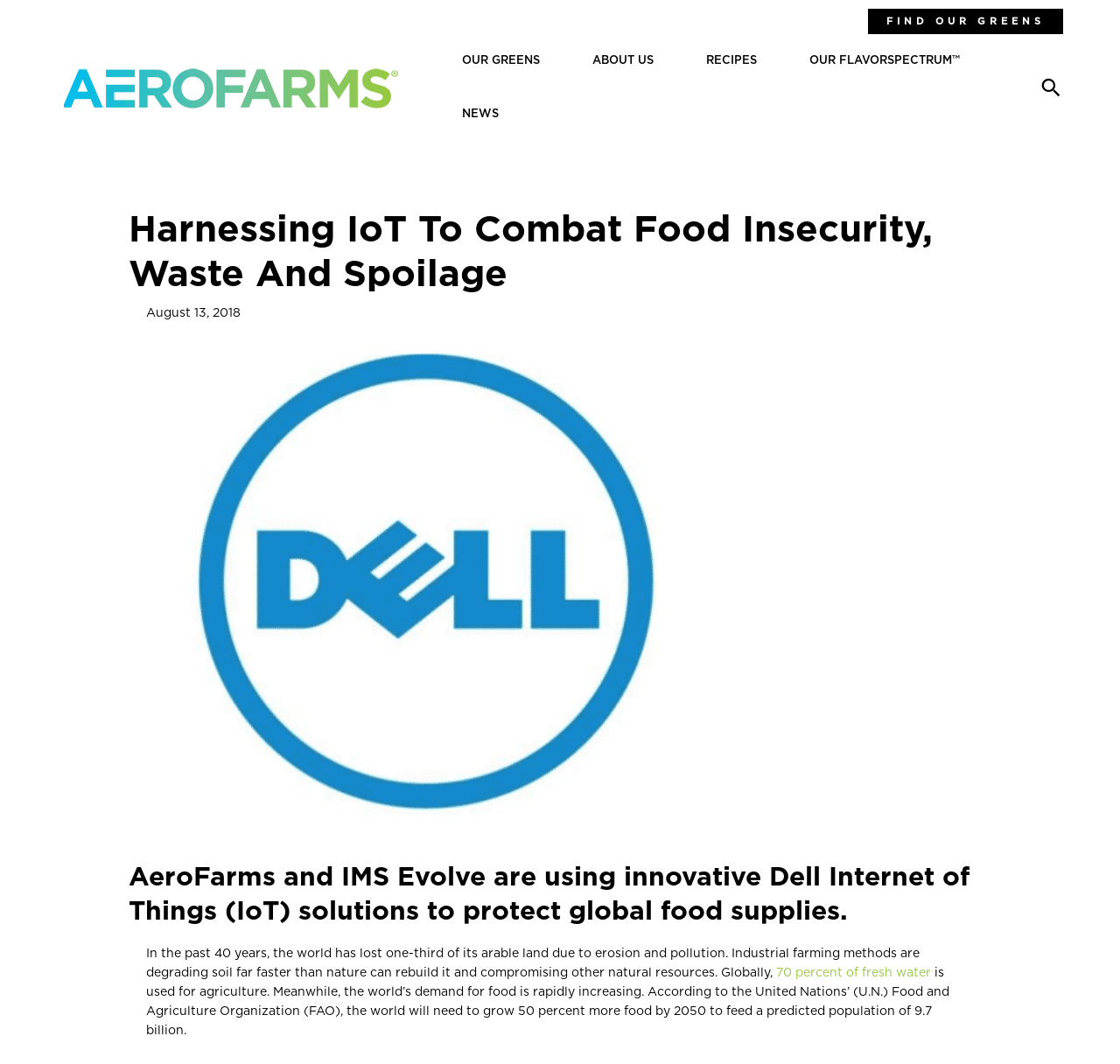Please extract and provide the main headline of the webpage.

Harnessing IoT To Combat Food Insecurity, Waste And Spoilage